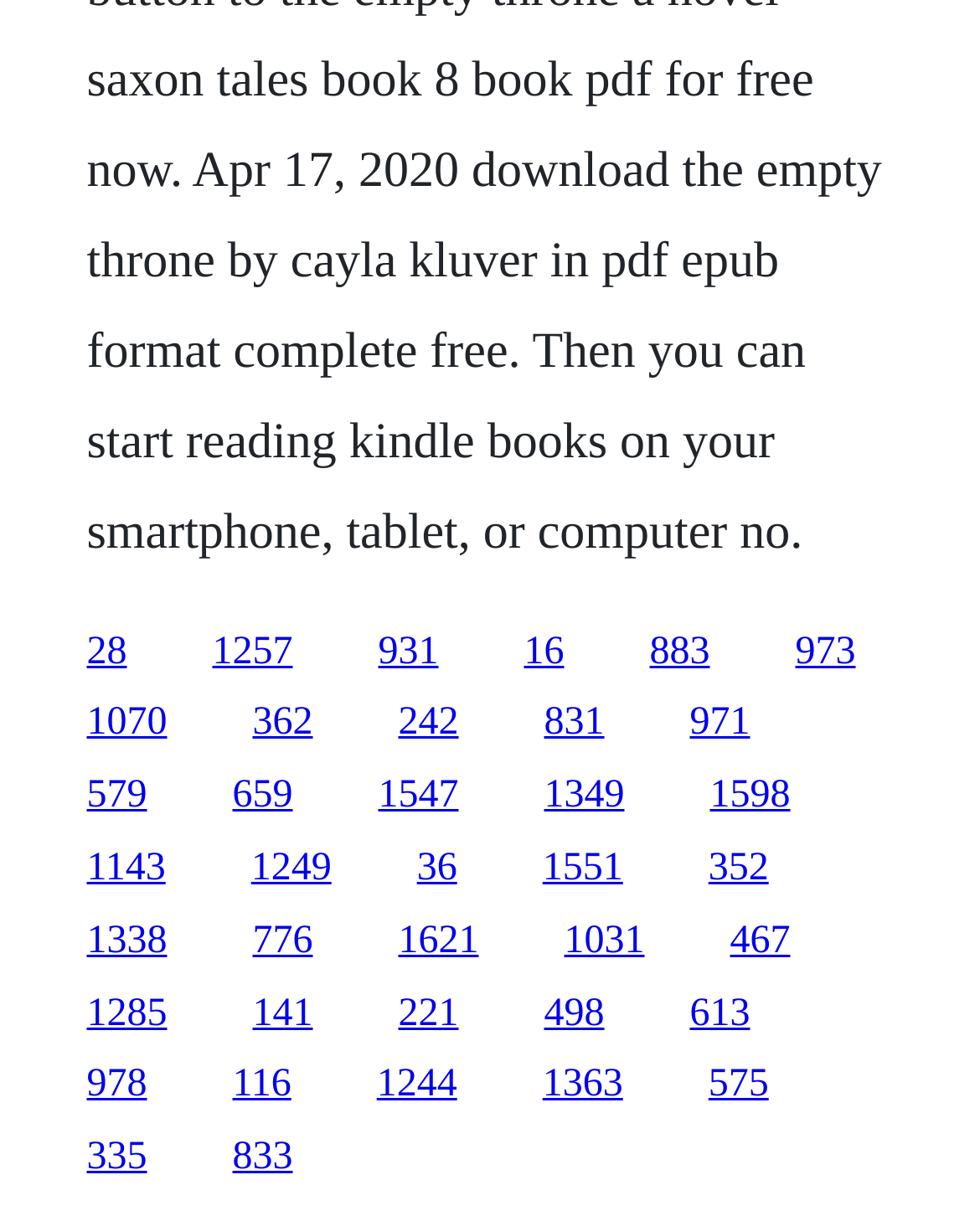Using the element description: "Lou", determine the bounding box coordinates. The coordinates should be in the format [left, top, right, bottom], with values between 0 and 1.

None